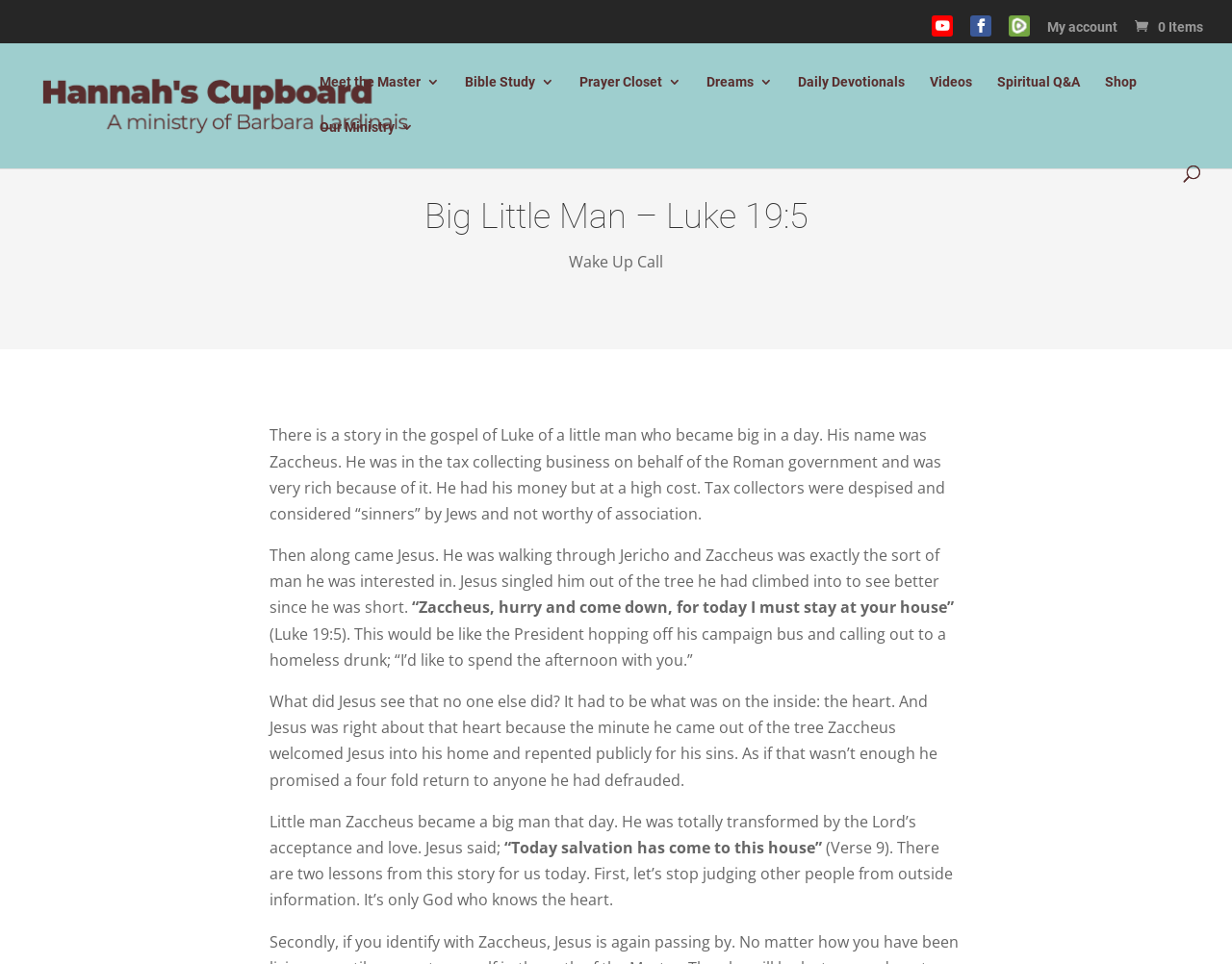Please identify the bounding box coordinates of the element that needs to be clicked to execute the following command: "Contact us". Provide the bounding box using four float numbers between 0 and 1, formatted as [left, top, right, bottom].

None